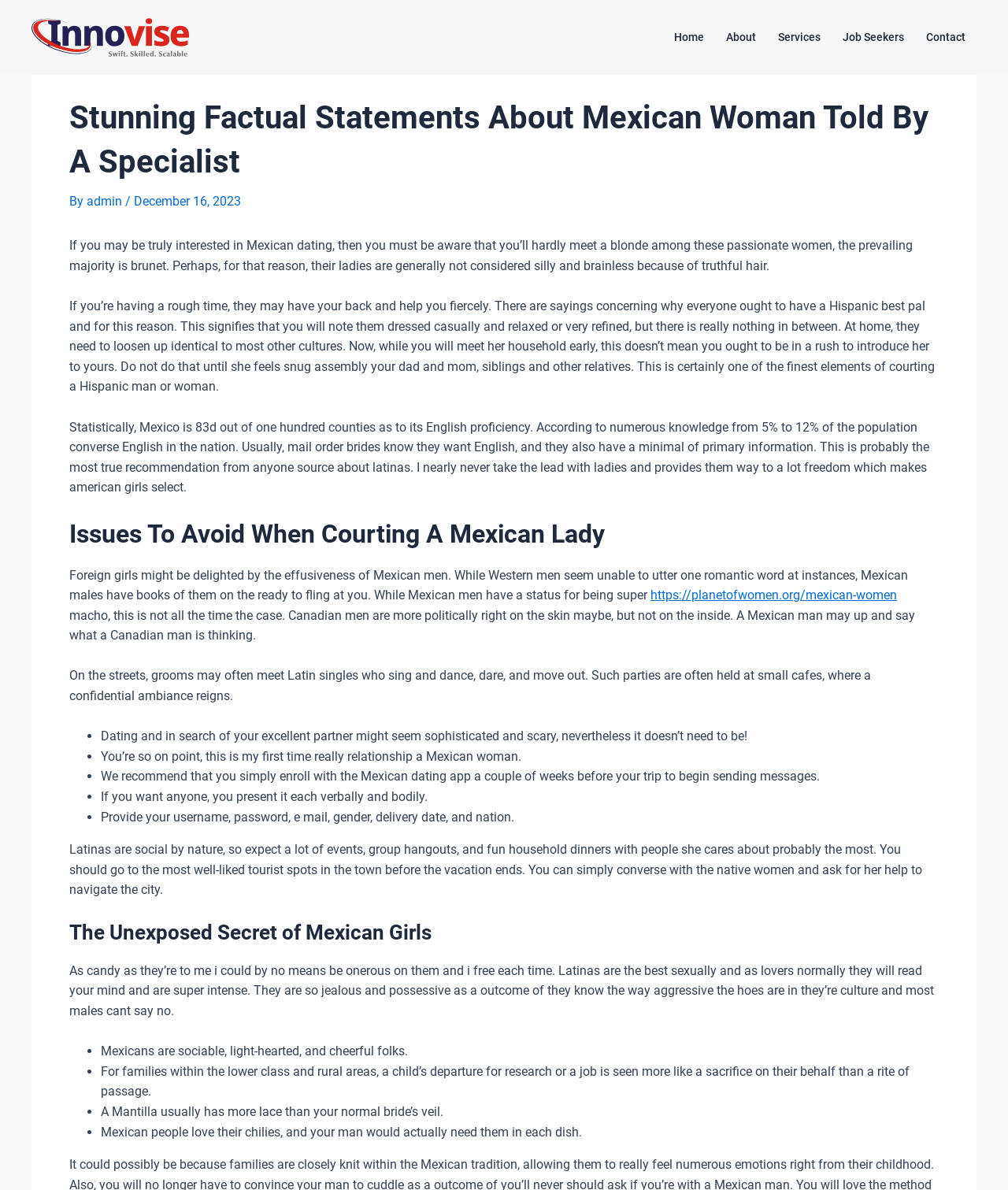What is a common trait of Latinas?
Using the details shown in the screenshot, provide a comprehensive answer to the question.

According to the webpage content, specifically the paragraph that starts with 'Latinas are social by nature, so expect a lot of events, group hangouts, and fun household dinners with people she cares about probably the most.', it is mentioned that Latinas are social by nature and enjoy social events and gatherings.